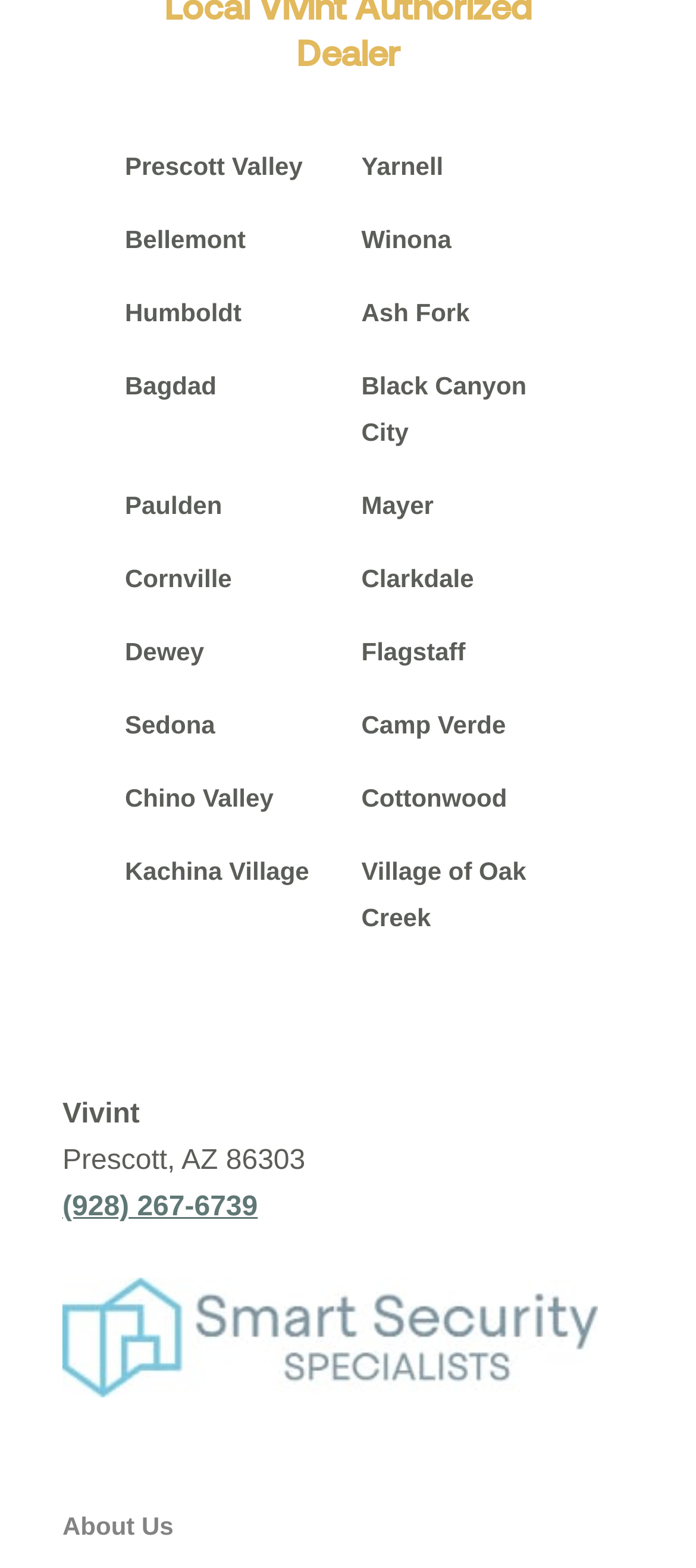Please identify the bounding box coordinates of the element that needs to be clicked to perform the following instruction: "Learn about smart security specialists in Prescott".

[0.09, 0.814, 0.859, 0.891]